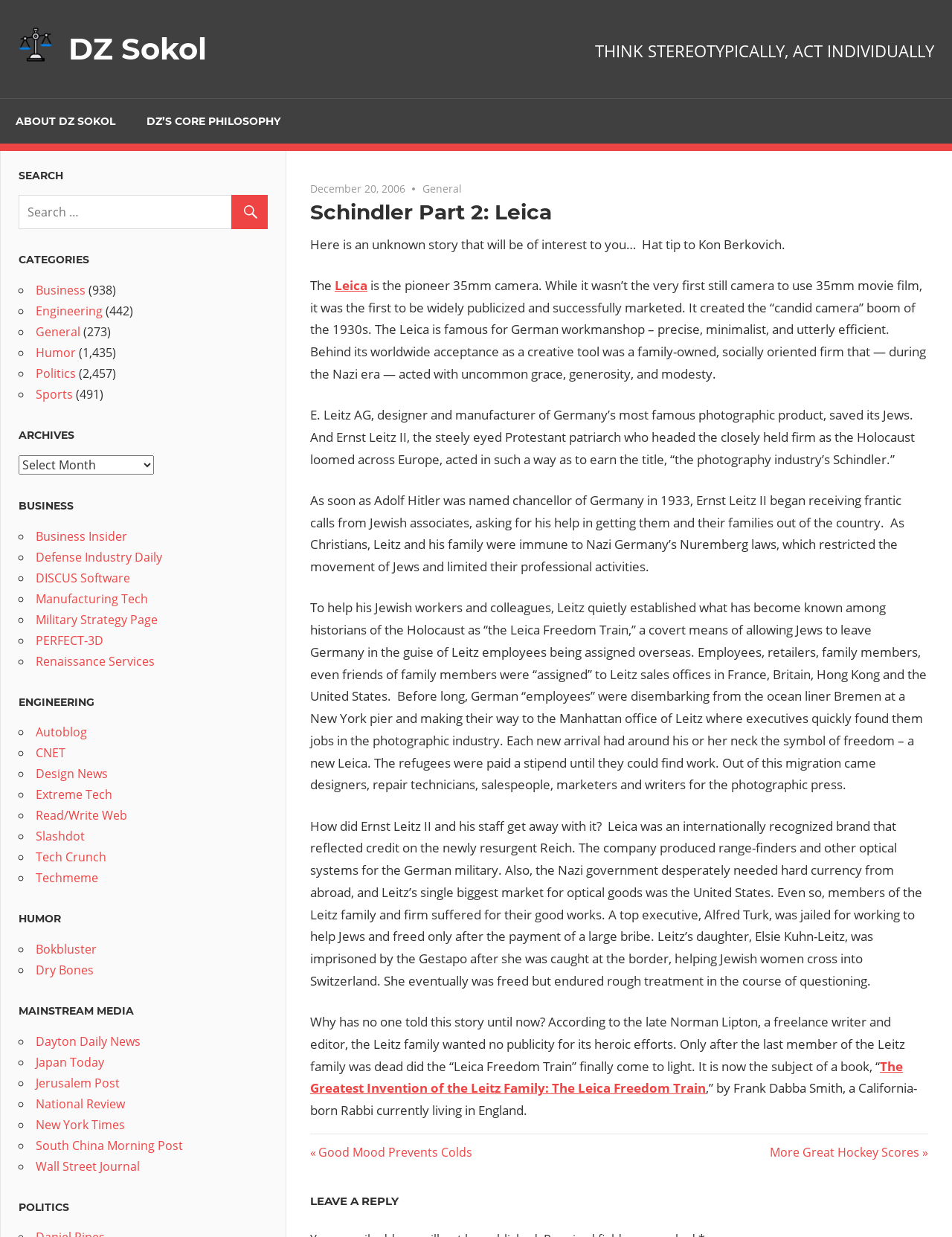Determine the bounding box coordinates of the clickable element to complete this instruction: "Quick view Neutrik NBB75DFI BNC Joiner". Provide the coordinates in the format of four float numbers between 0 and 1, [left, top, right, bottom].

None